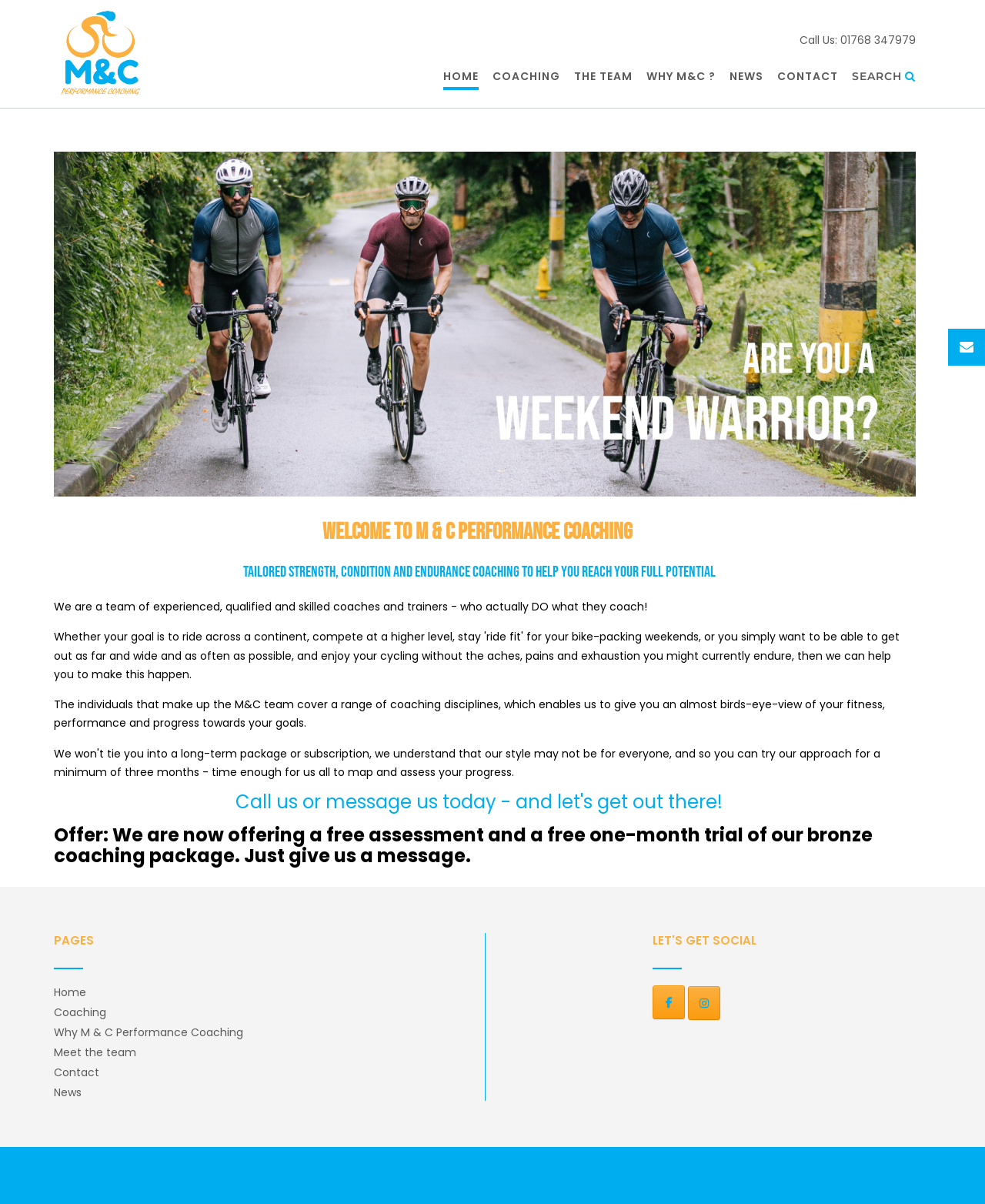Provide your answer to the question using just one word or phrase: What social media platforms are mentioned?

Facebook and Instagram